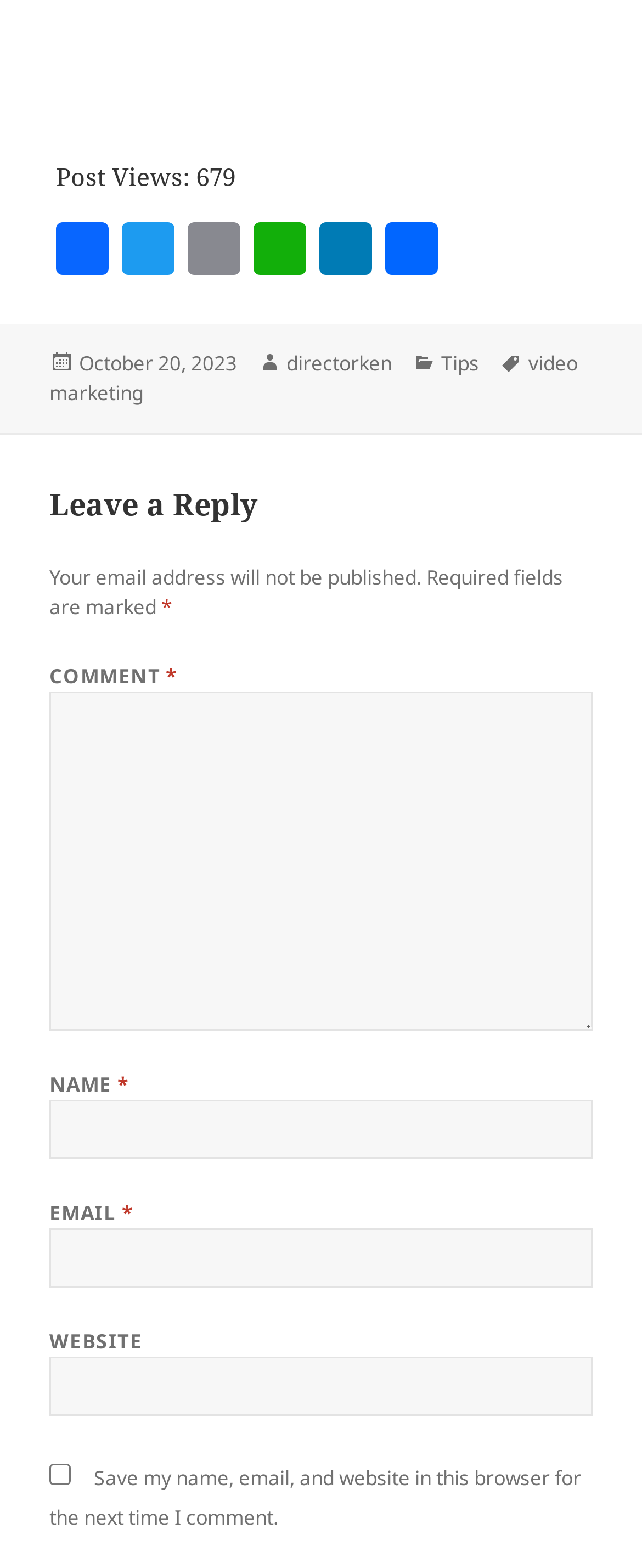Please provide the bounding box coordinates for the element that needs to be clicked to perform the following instruction: "Click on the LinkedIn link". The coordinates should be given as four float numbers between 0 and 1, i.e., [left, top, right, bottom].

[0.487, 0.142, 0.59, 0.176]